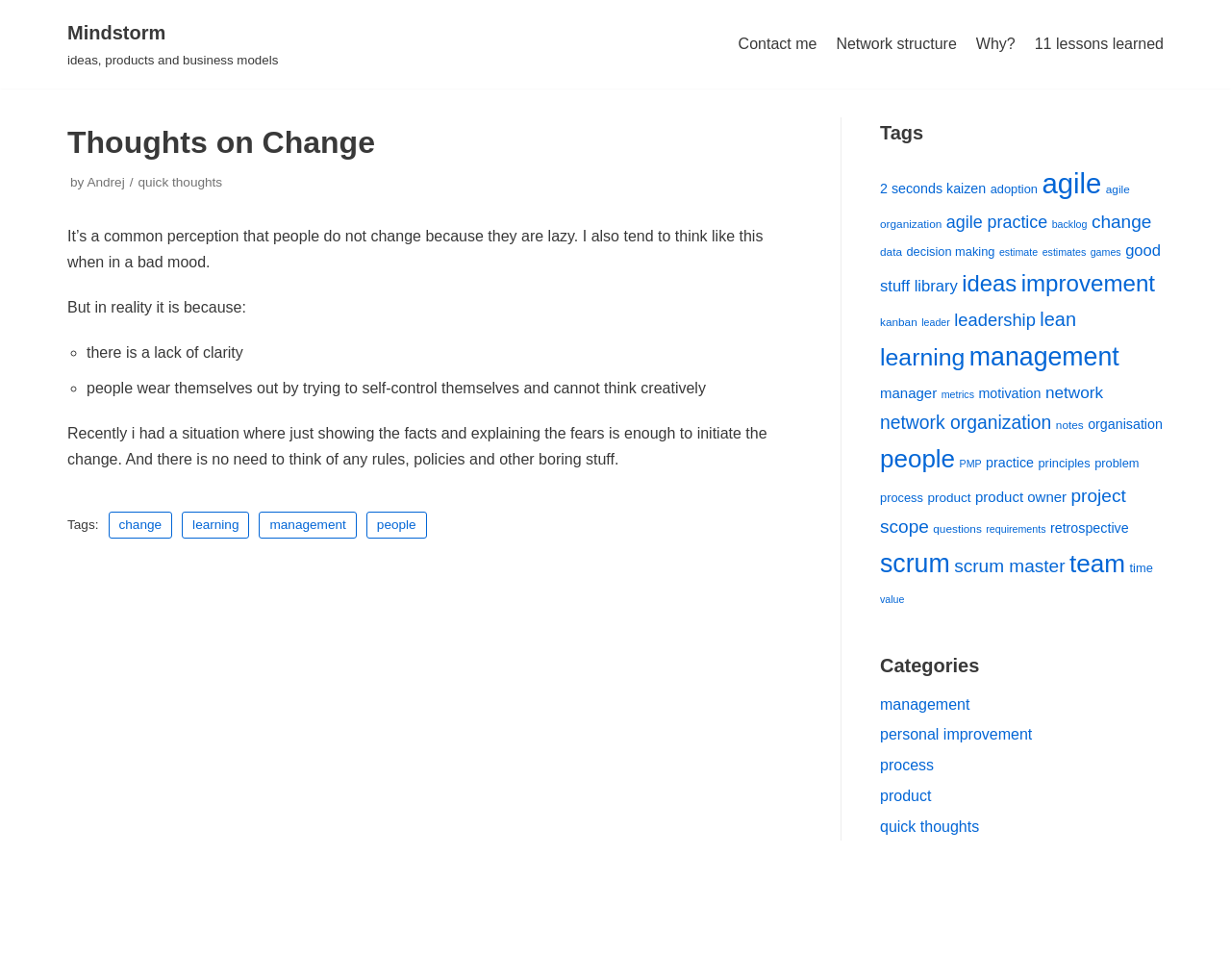How many items are related to 'agile'?
Look at the screenshot and respond with a single word or phrase.

97